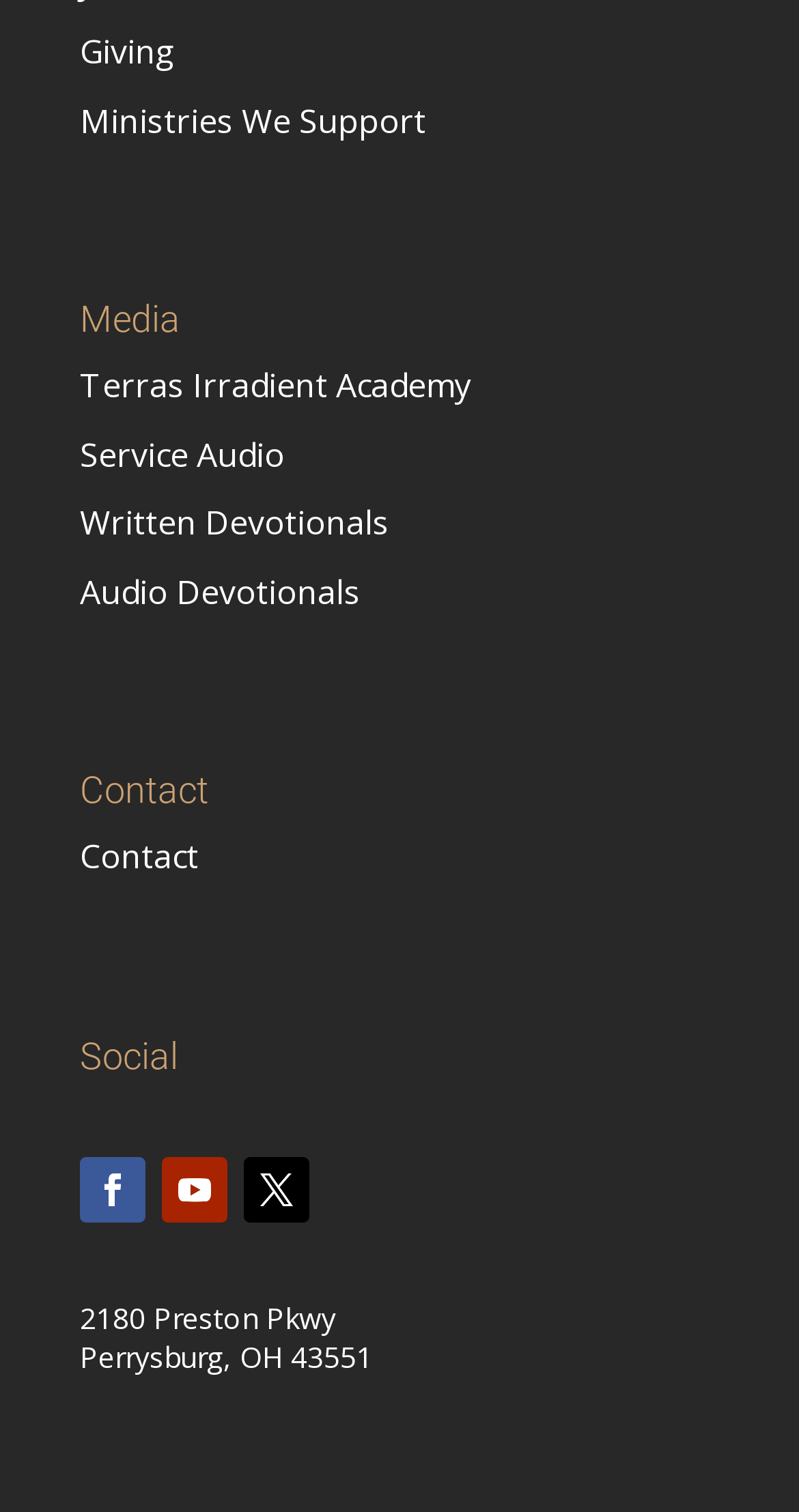Locate the bounding box coordinates of the element you need to click to accomplish the task described by this instruction: "Check out Service Audio".

[0.1, 0.285, 0.356, 0.315]